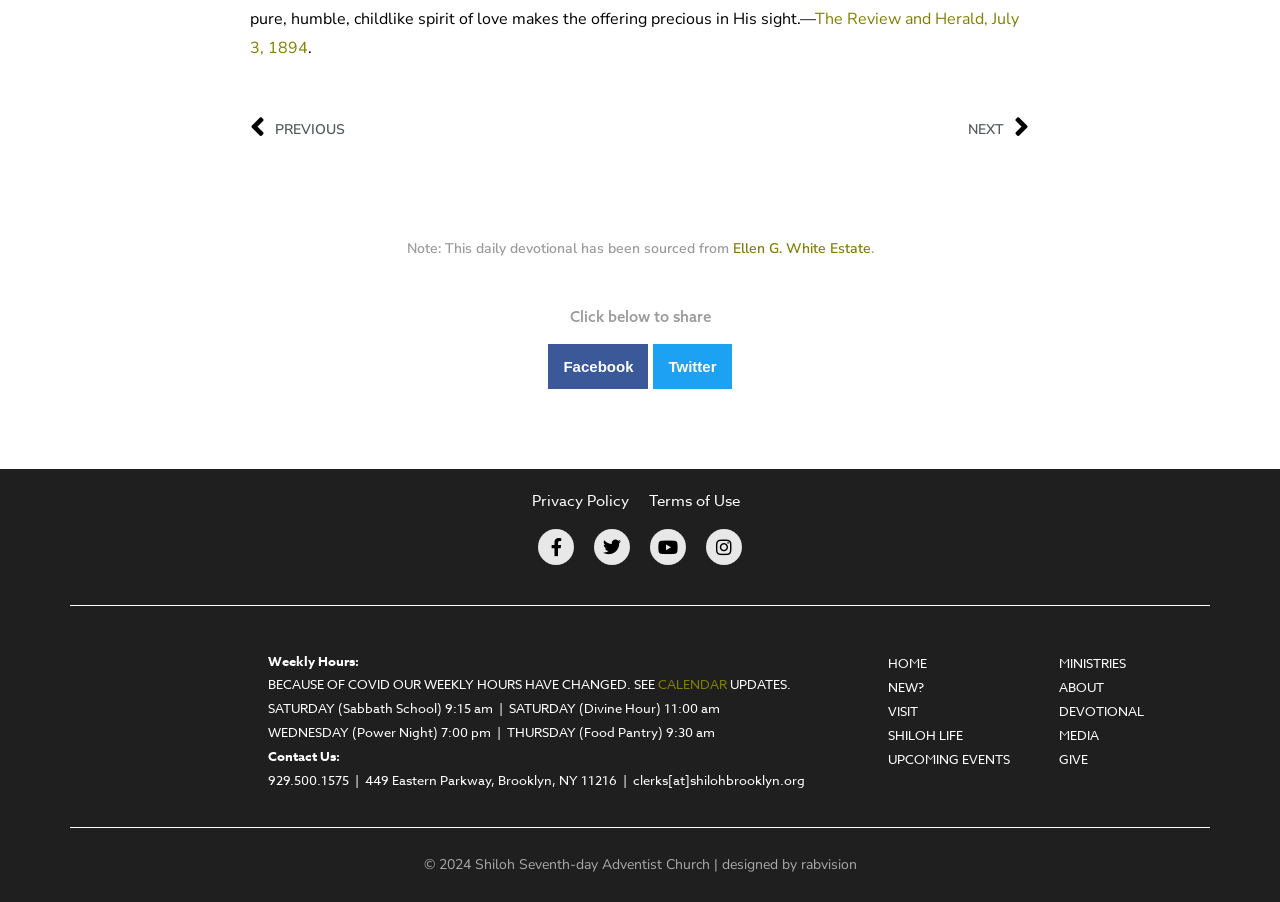Locate the bounding box for the described UI element: "Ellen G. White Estate". Ensure the coordinates are four float numbers between 0 and 1, formatted as [left, top, right, bottom].

[0.572, 0.265, 0.68, 0.286]